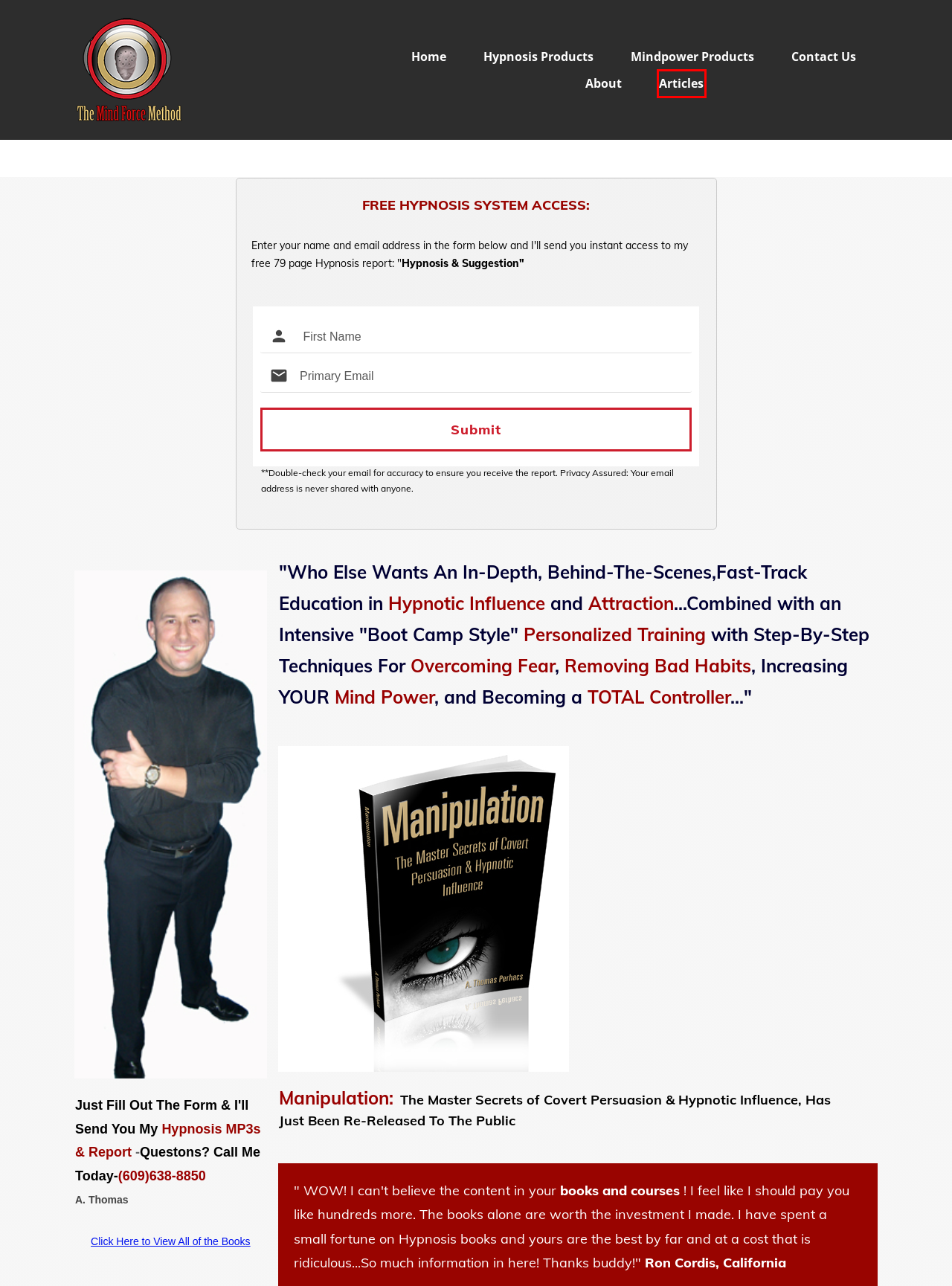Examine the screenshot of a webpage featuring a red bounding box and identify the best matching webpage description for the new page that results from clicking the element within the box. Here are the options:
A. Articles - Advanced Mind Power
B. Mind Force Hypnosis Books - Advanced Mind Power
C. Advanced Mind Power -
D. Contact Us - Advanced Mind Power
E. Hypnosis Products - Advanced Mind Power
F. Uncategorized Archives - Advanced Mind Power
G. About - Advanced Mind Power
H. Mindpower Products - Advanced Mind Power

A